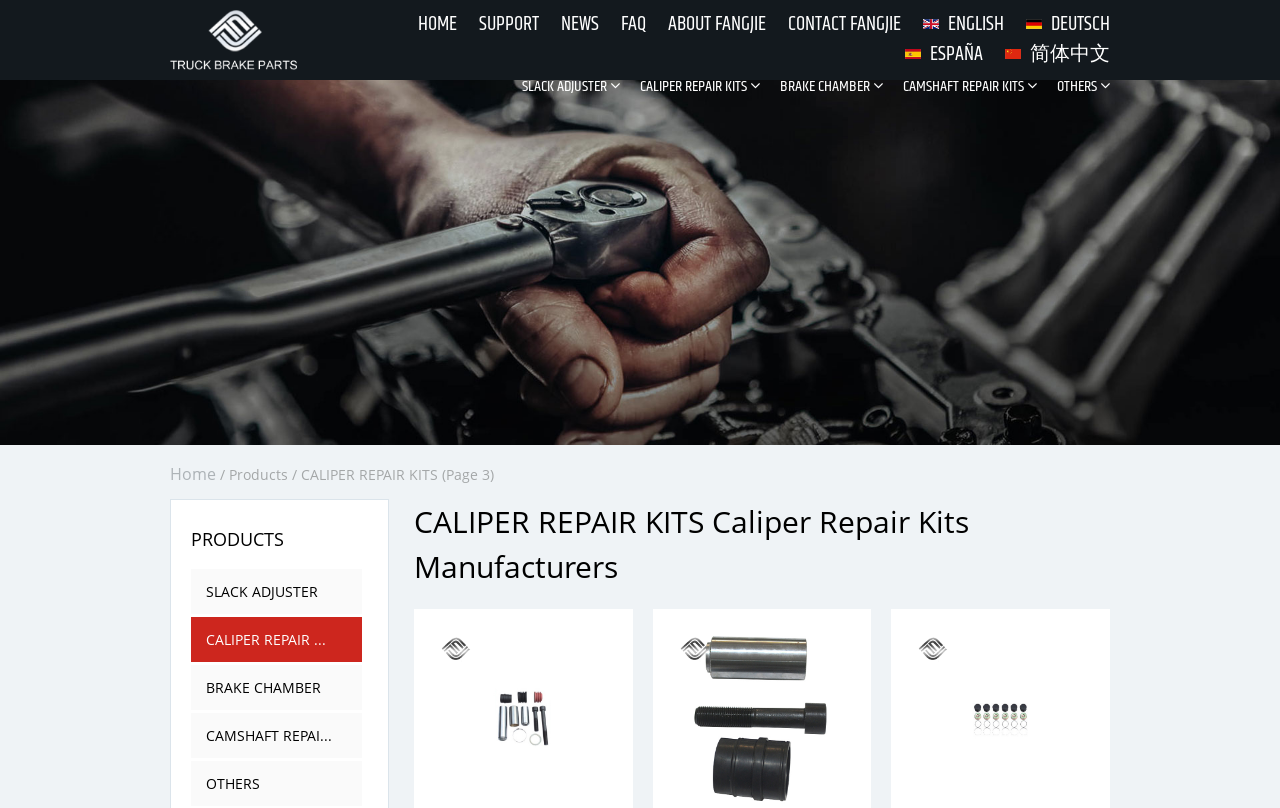What is the language option on the top right?
Please provide a comprehensive answer based on the details in the screenshot.

I looked at the top right corner of the webpage and found a series of links with language options. These are likely the available languages for the webpage.